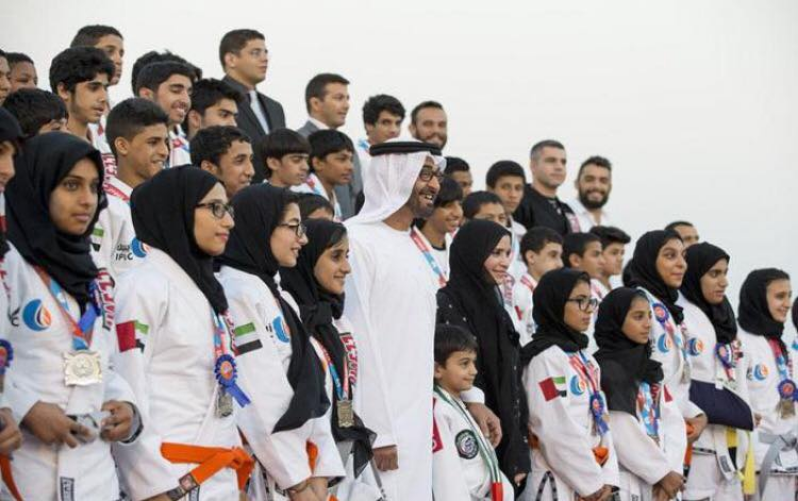What is the attire worn by the leader figure?
Please provide a comprehensive answer based on the visual information in the image.

The caption describes the leader figure as being dressed in traditional Emirati attire, which suggests that the event or competition is possibly being held in the United Arab Emirates or has some connection to the Emirati culture.